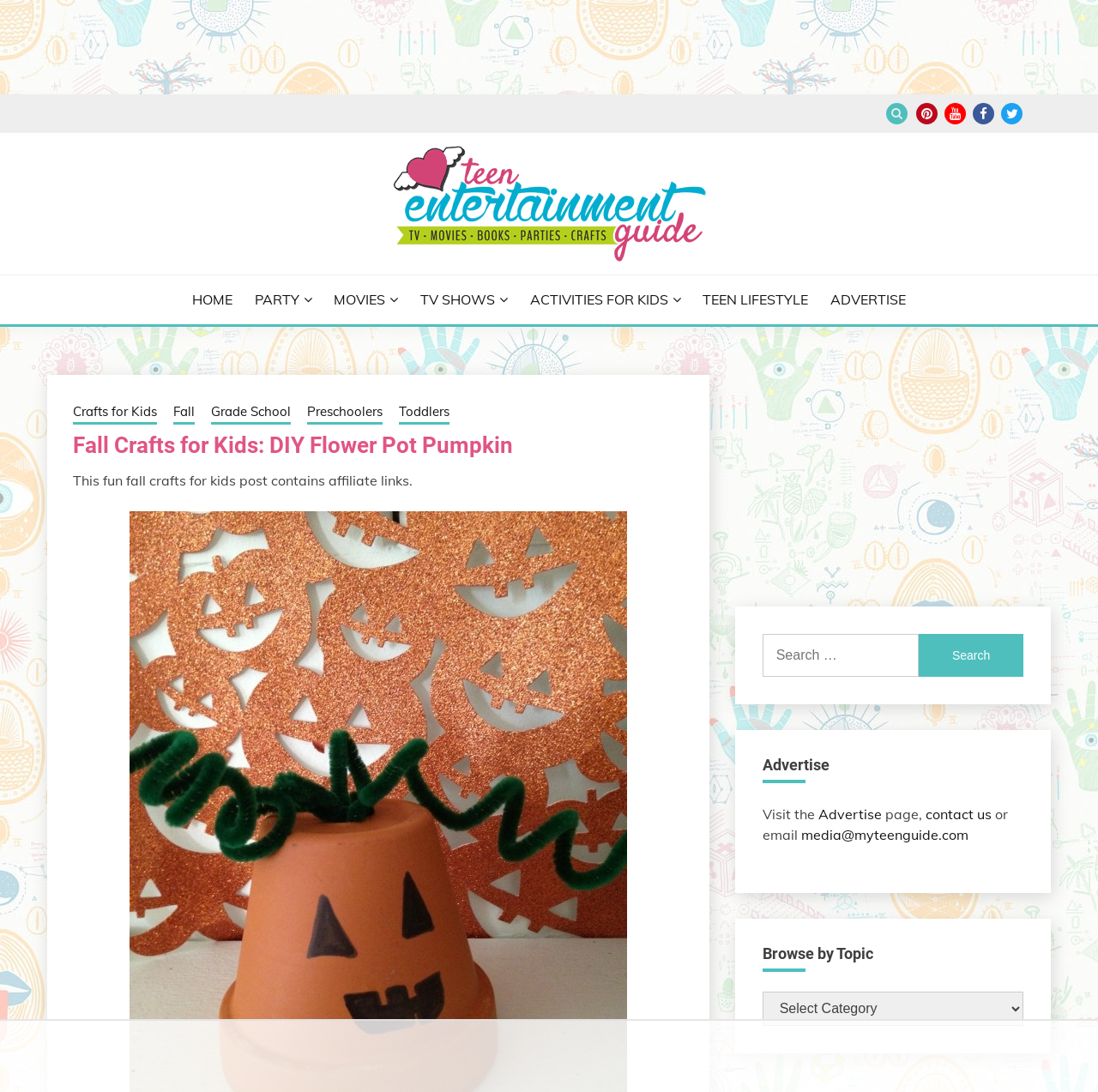Determine the bounding box coordinates for the UI element with the following description: "Crafts for Kids". The coordinates should be four float numbers between 0 and 1, represented as [left, top, right, bottom].

[0.066, 0.282, 0.143, 0.302]